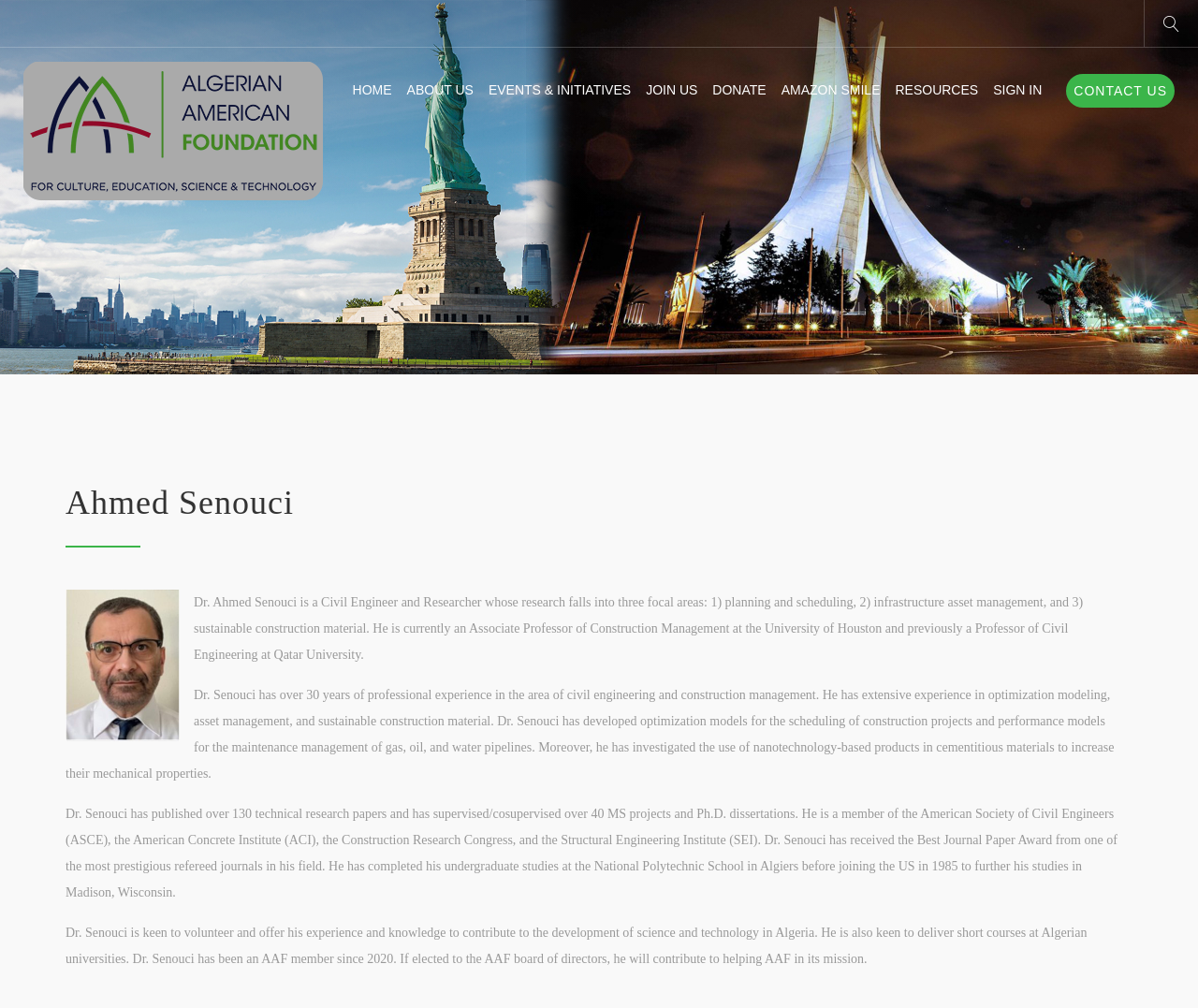Using the information shown in the image, answer the question with as much detail as possible: What is the name of the university where Ahmed Senouci previously worked?

The webpage states that Ahmed Senouci was previously a Professor of Civil Engineering at Qatar University.